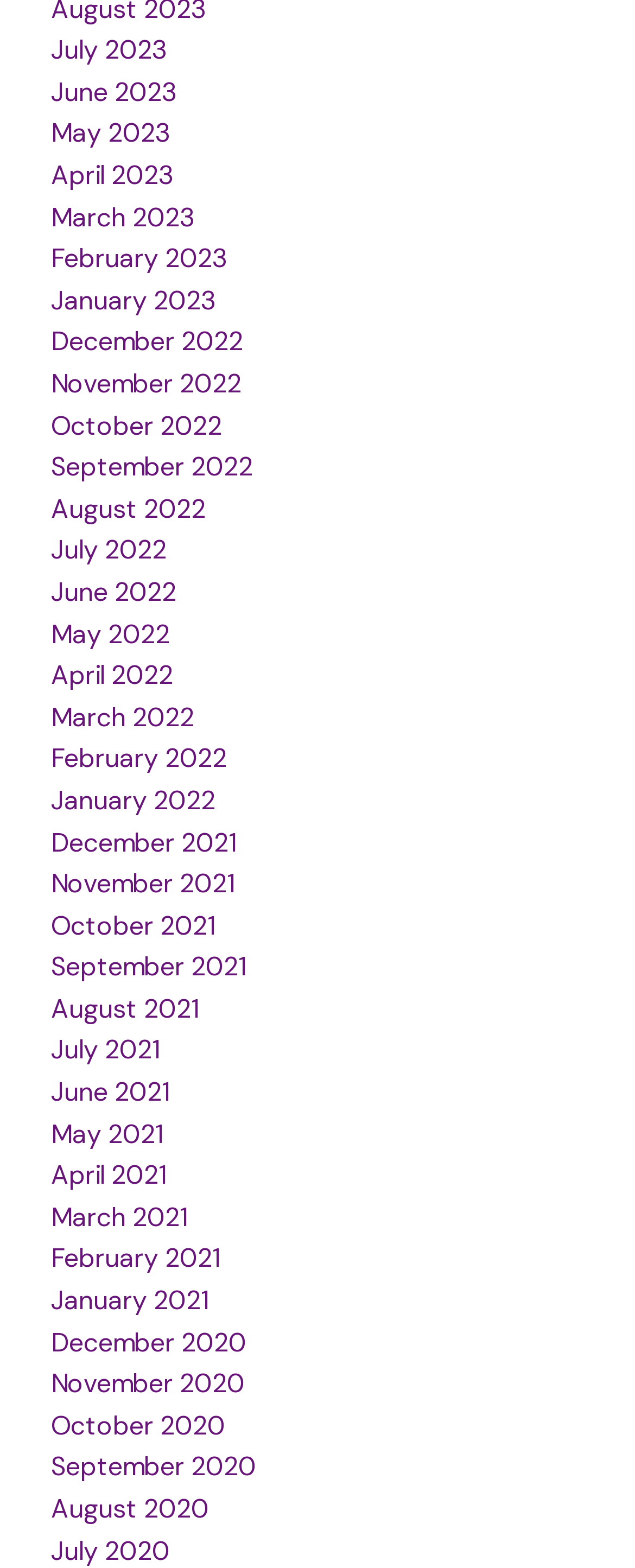Find the bounding box coordinates of the element to click in order to complete this instruction: "View July 2020". The bounding box coordinates must be four float numbers between 0 and 1, denoted as [left, top, right, bottom].

[0.08, 0.978, 0.267, 1.0]